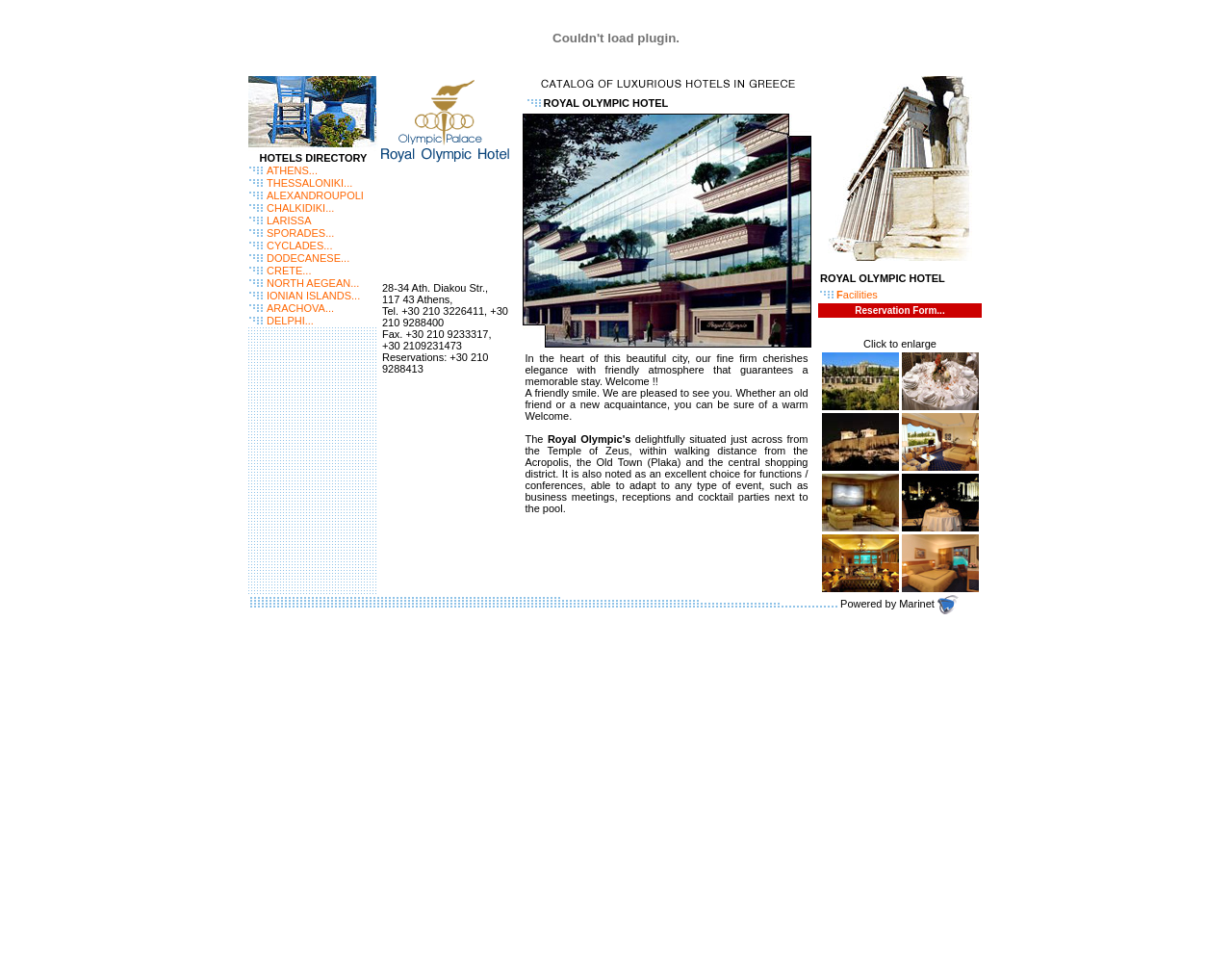Respond to the following query with just one word or a short phrase: 
How many regions are listed in the hotel directory?

12